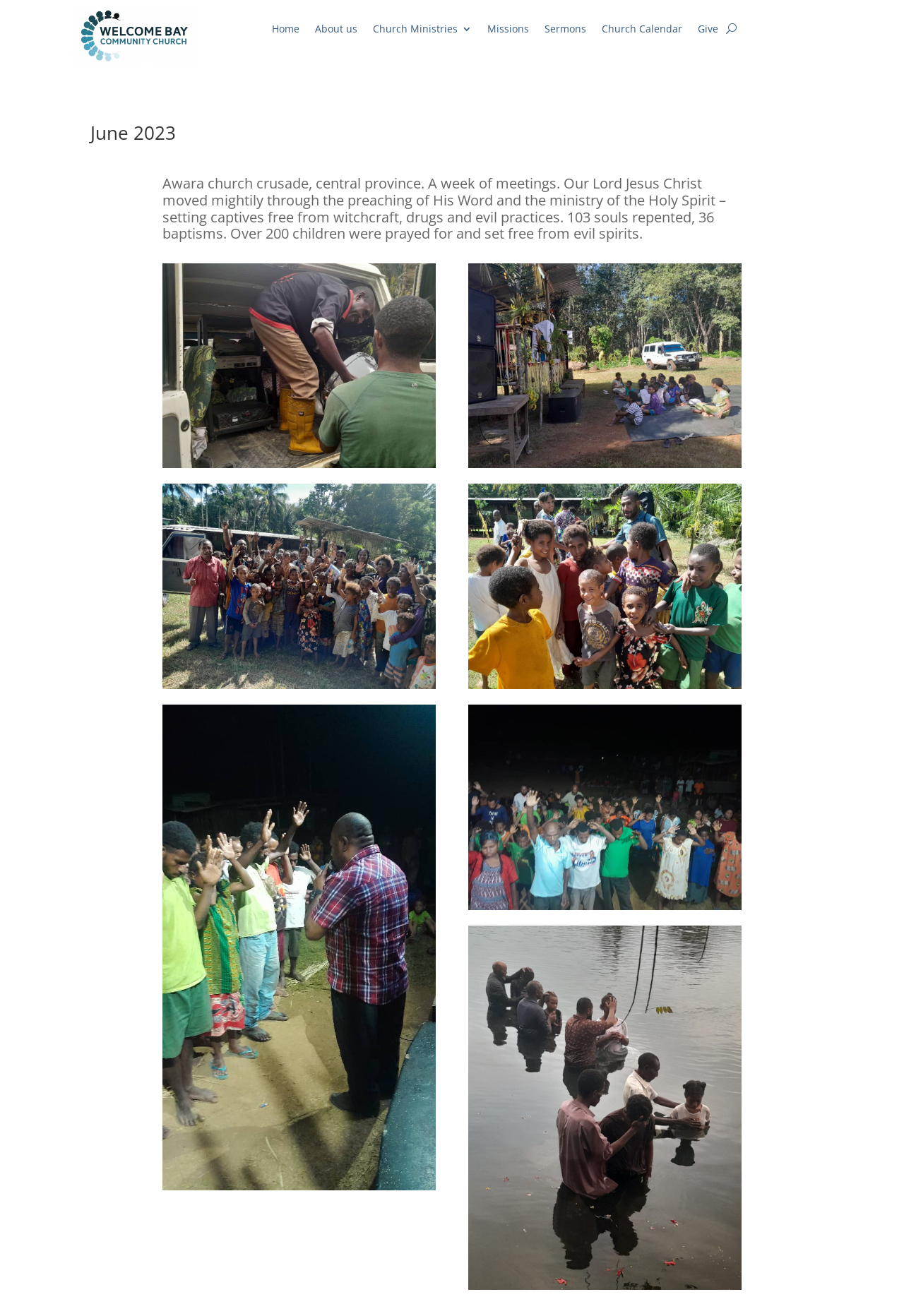Identify the bounding box coordinates for the UI element described as: "Church Ministries".

[0.412, 0.018, 0.522, 0.03]